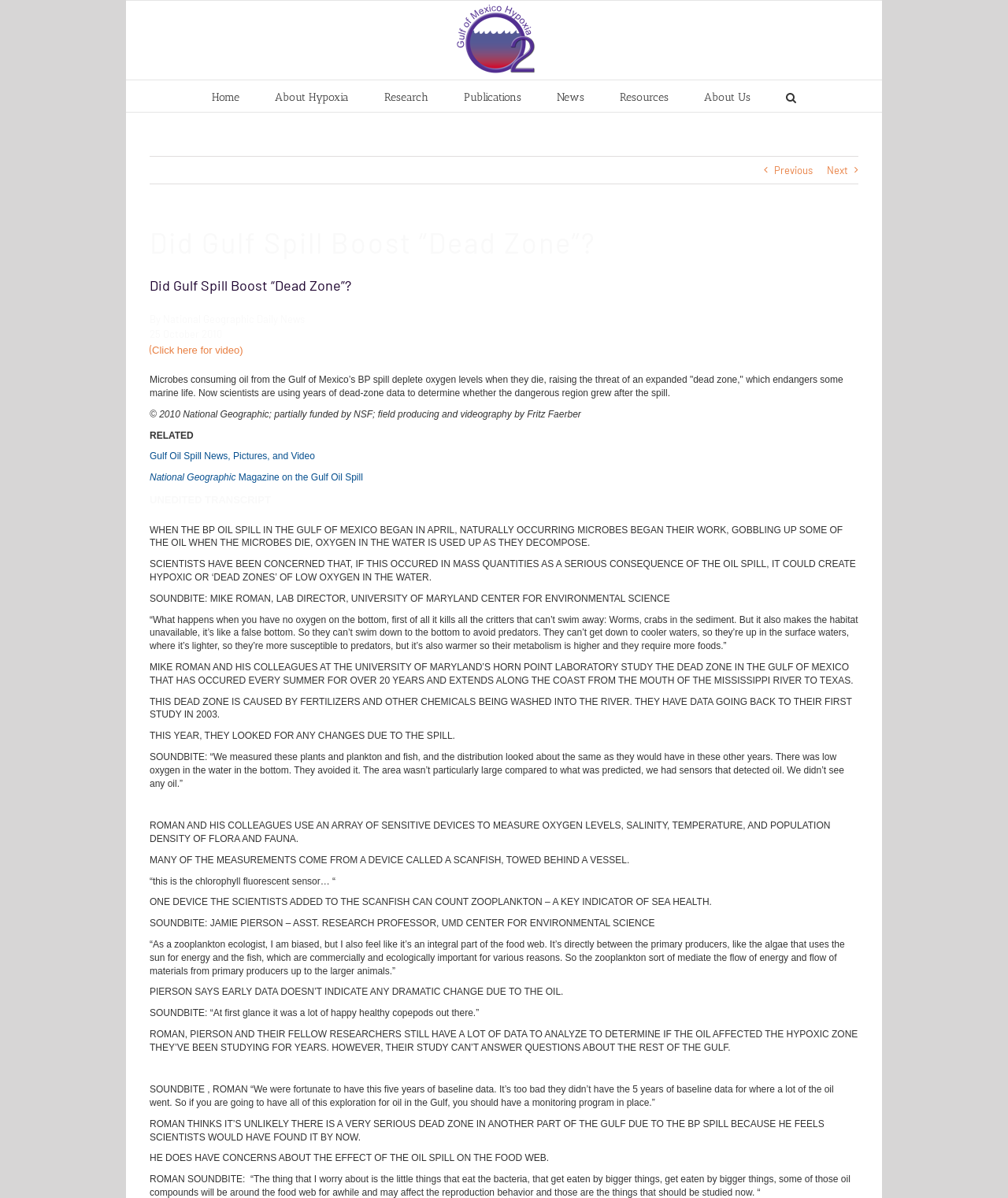Highlight the bounding box coordinates of the element you need to click to perform the following instruction: "Click the 'Next' link."

[0.82, 0.131, 0.841, 0.153]